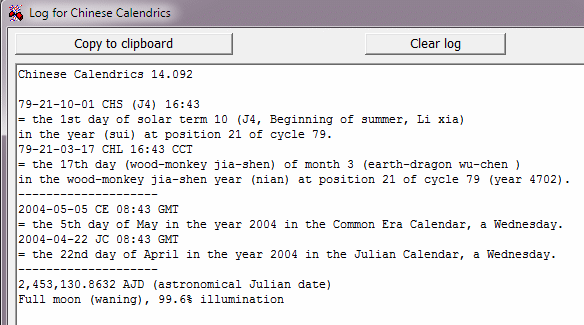What is the significance of the full moon phase information?
Look at the image and respond with a one-word or short phrase answer.

For lunar cycles and Chinese calendrical systems